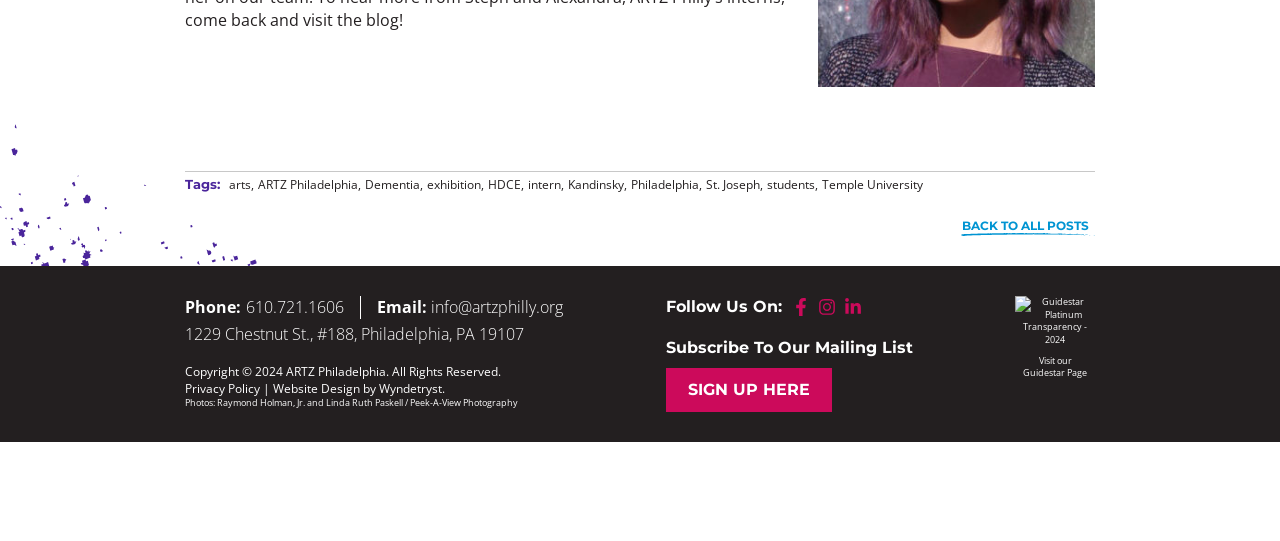Based on what you see in the screenshot, provide a thorough answer to this question: What is the organization's phone number?

I found the phone number by looking at the 'Phone:' heading and the link next to it, which contains the phone number.